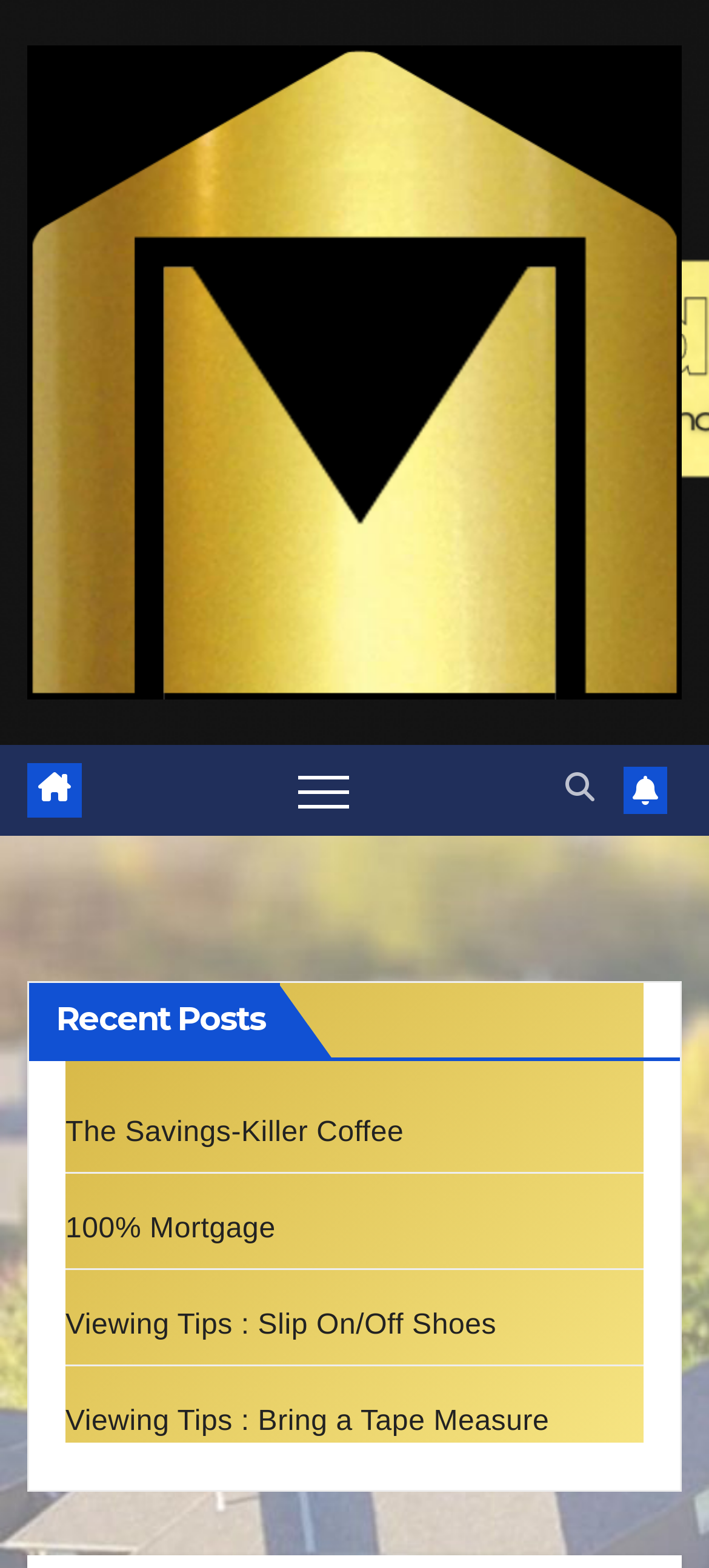What is the position of the 'Recent Posts' section?
Refer to the image and provide a concise answer in one word or phrase.

Below the top navigation bar